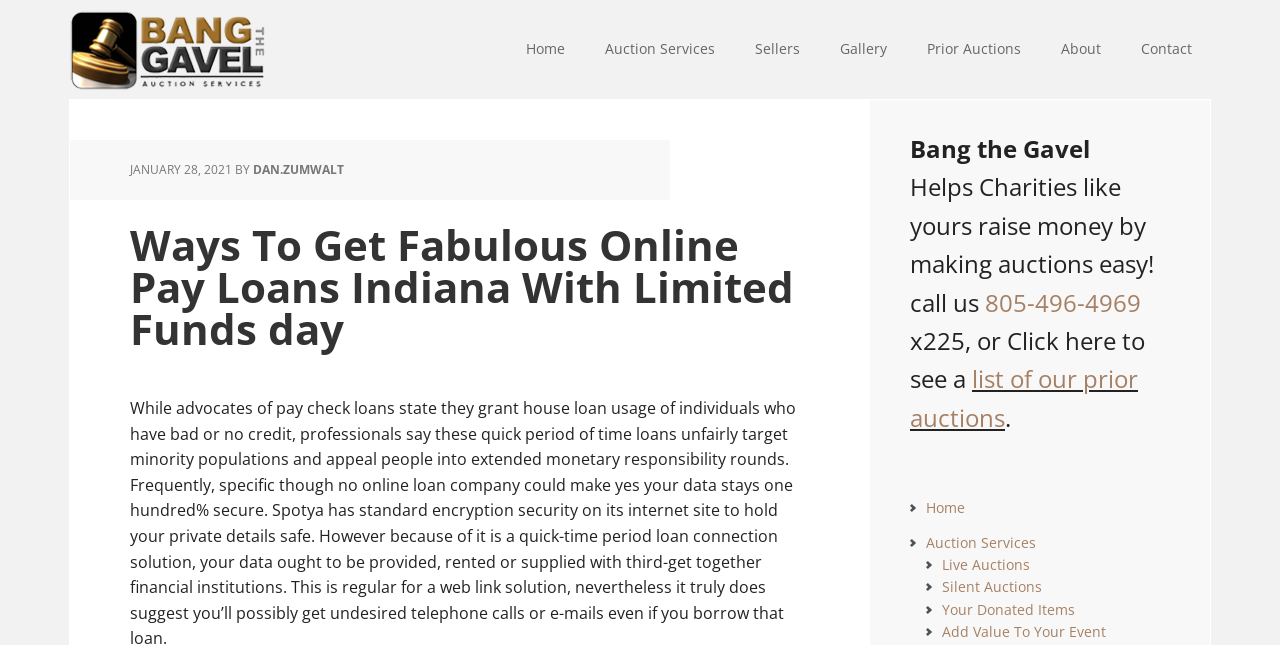Please specify the bounding box coordinates of the element that should be clicked to execute the given instruction: 'Go to the 'Auction Services' page'. Ensure the coordinates are four float numbers between 0 and 1, expressed as [left, top, right, bottom].

[0.459, 0.0, 0.573, 0.153]